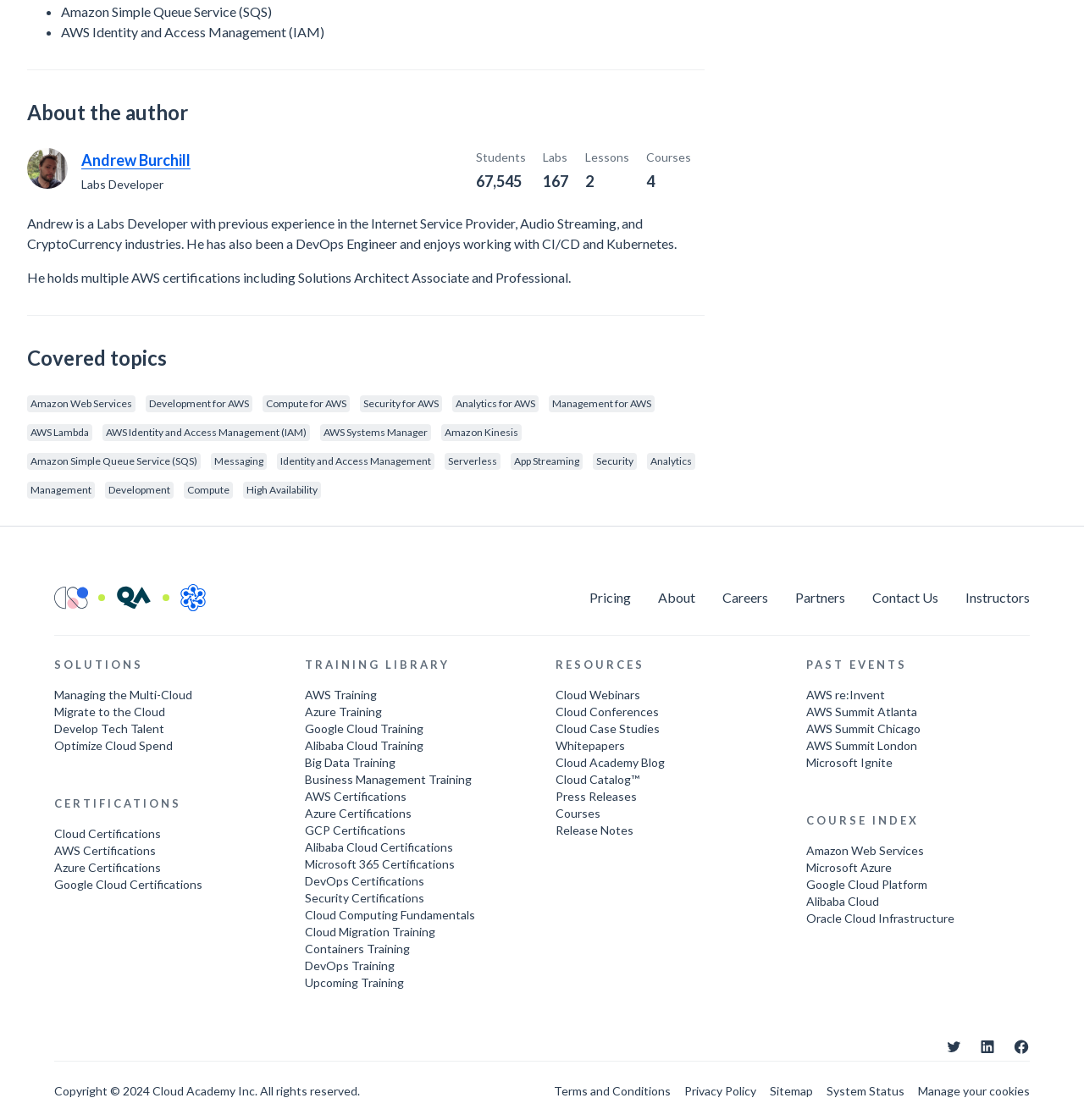Could you indicate the bounding box coordinates of the region to click in order to complete this instruction: "View Andrew Burchill's profile".

[0.075, 0.132, 0.176, 0.154]